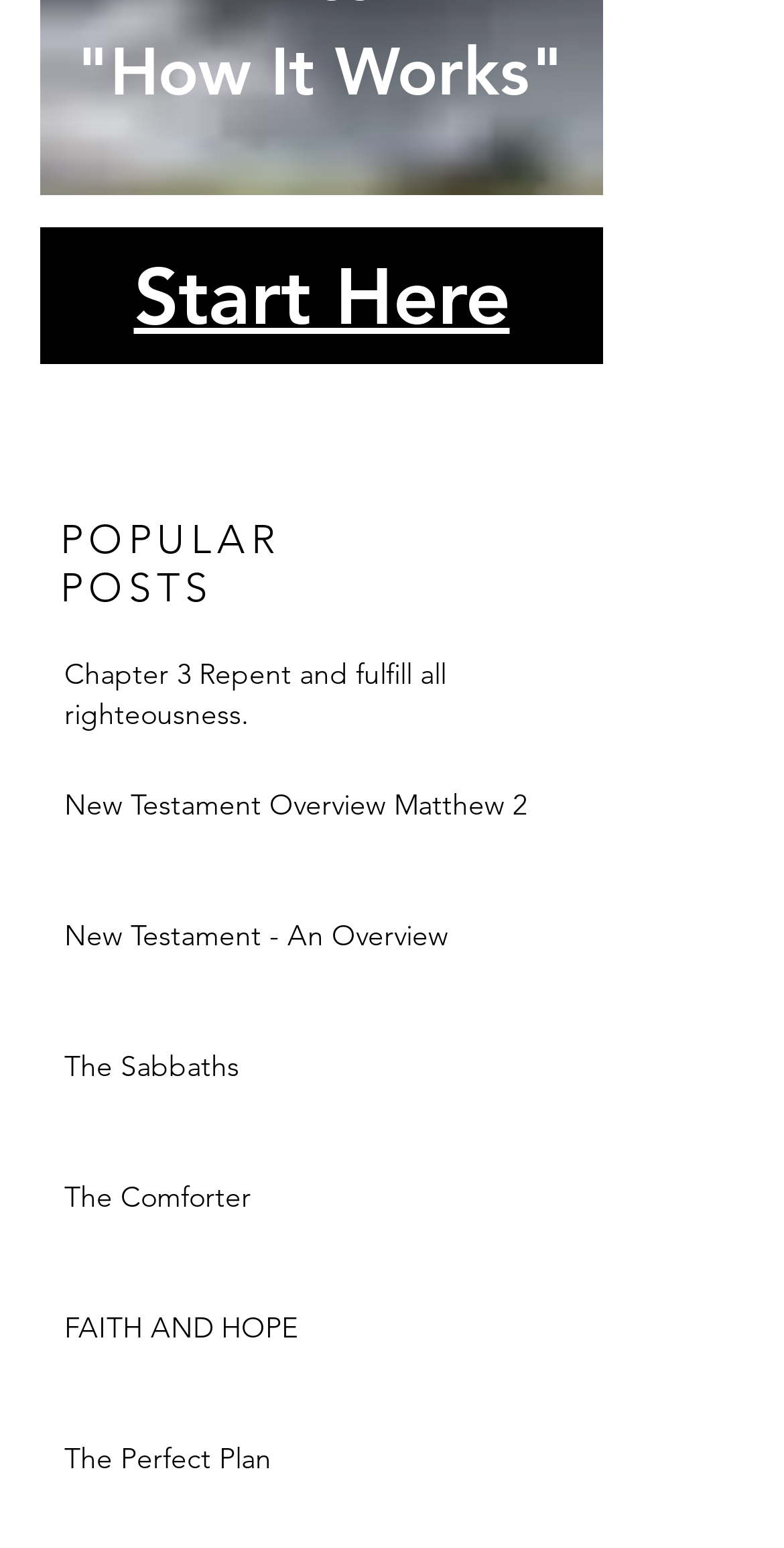Identify the bounding box coordinates of the region that should be clicked to execute the following instruction: "Click on 'Start Here'".

[0.171, 0.161, 0.65, 0.222]